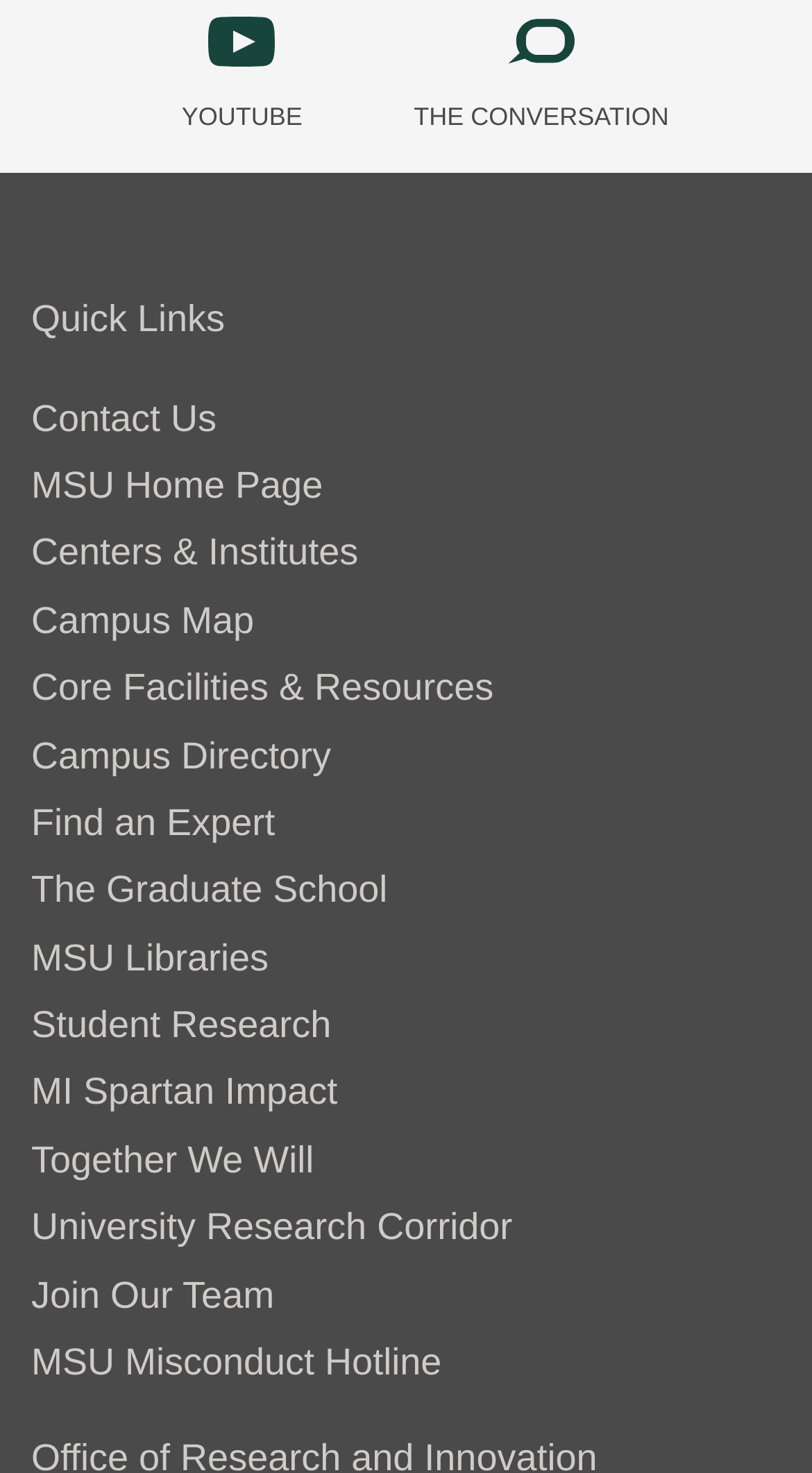Provide a short answer using a single word or phrase for the following question: 
What is on the top right?

conversation